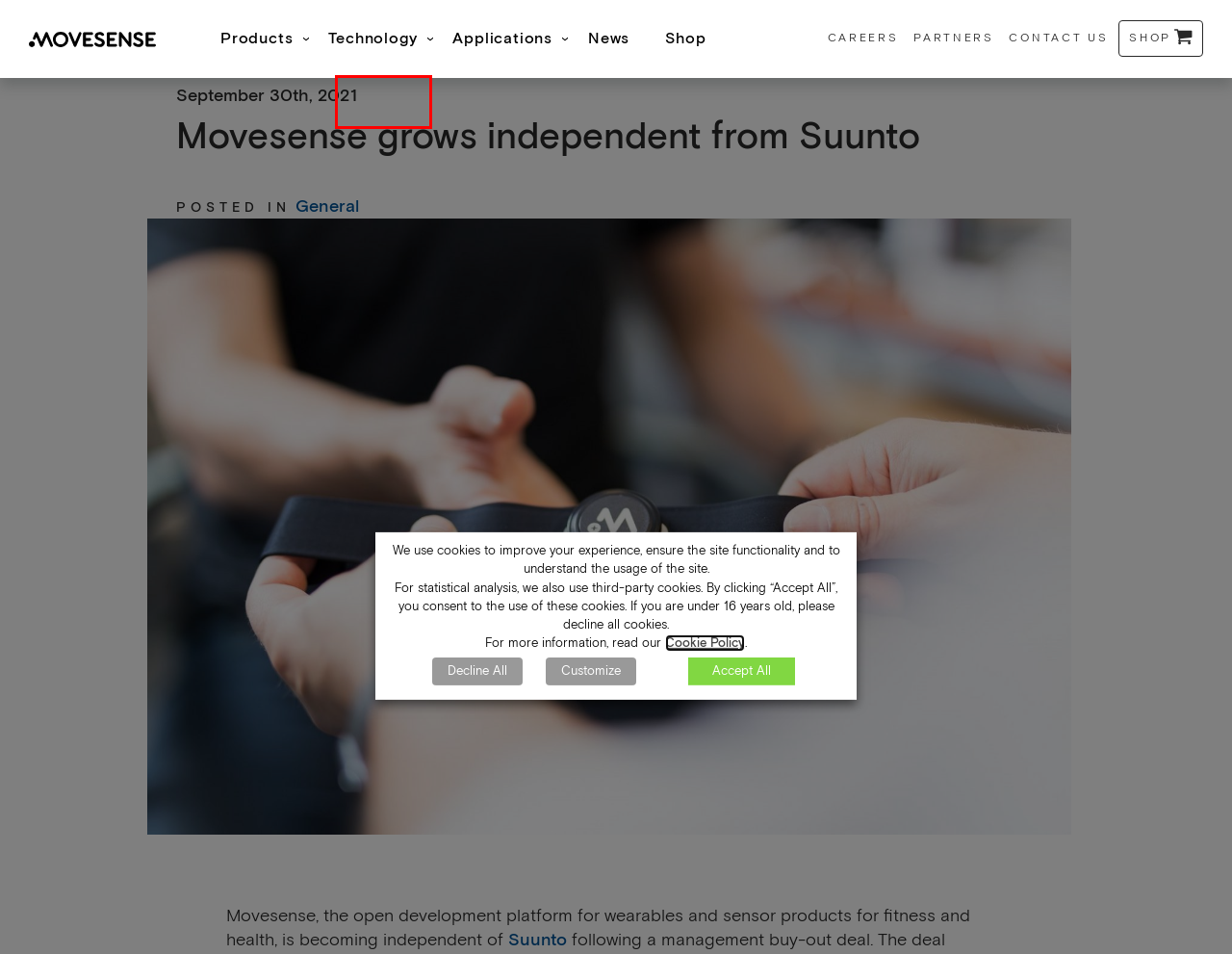Observe the provided screenshot of a webpage with a red bounding box around a specific UI element. Choose the webpage description that best fits the new webpage after you click on the highlighted element. These are your options:
A. Get started — Movesense
B. Care — Movesense
C. Shop — Movesense
D. Suunto 运动腕表、潜水产品、指南针和配件
E. Specifications — Movesense
F. News — Movesense
G. Cookie Policy — Movesense
H. Get inspired — Movesense

A